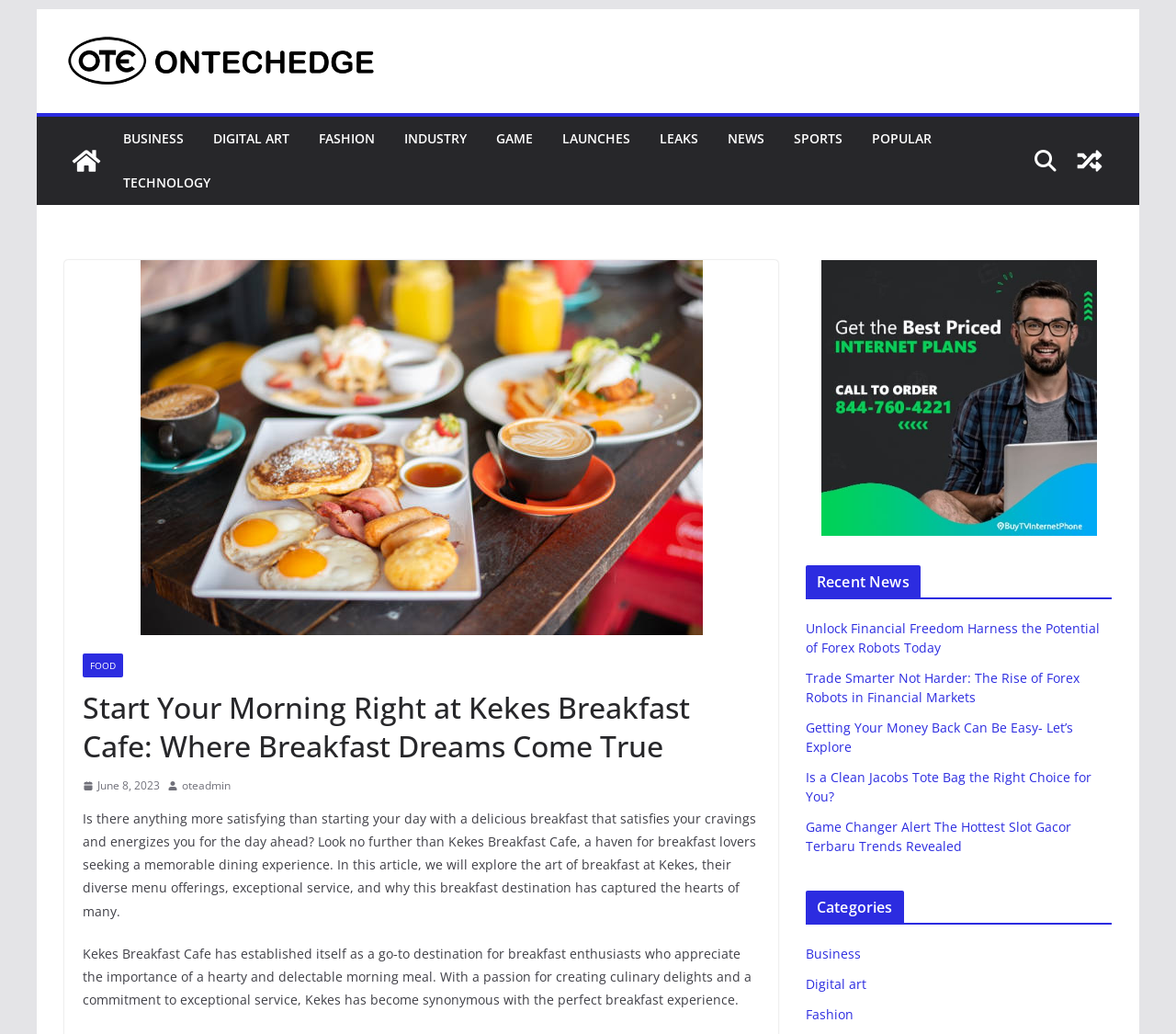Extract the main heading text from the webpage.

Start Your Morning Right at Kekes Breakfast Cafe: Where Breakfast Dreams Come True